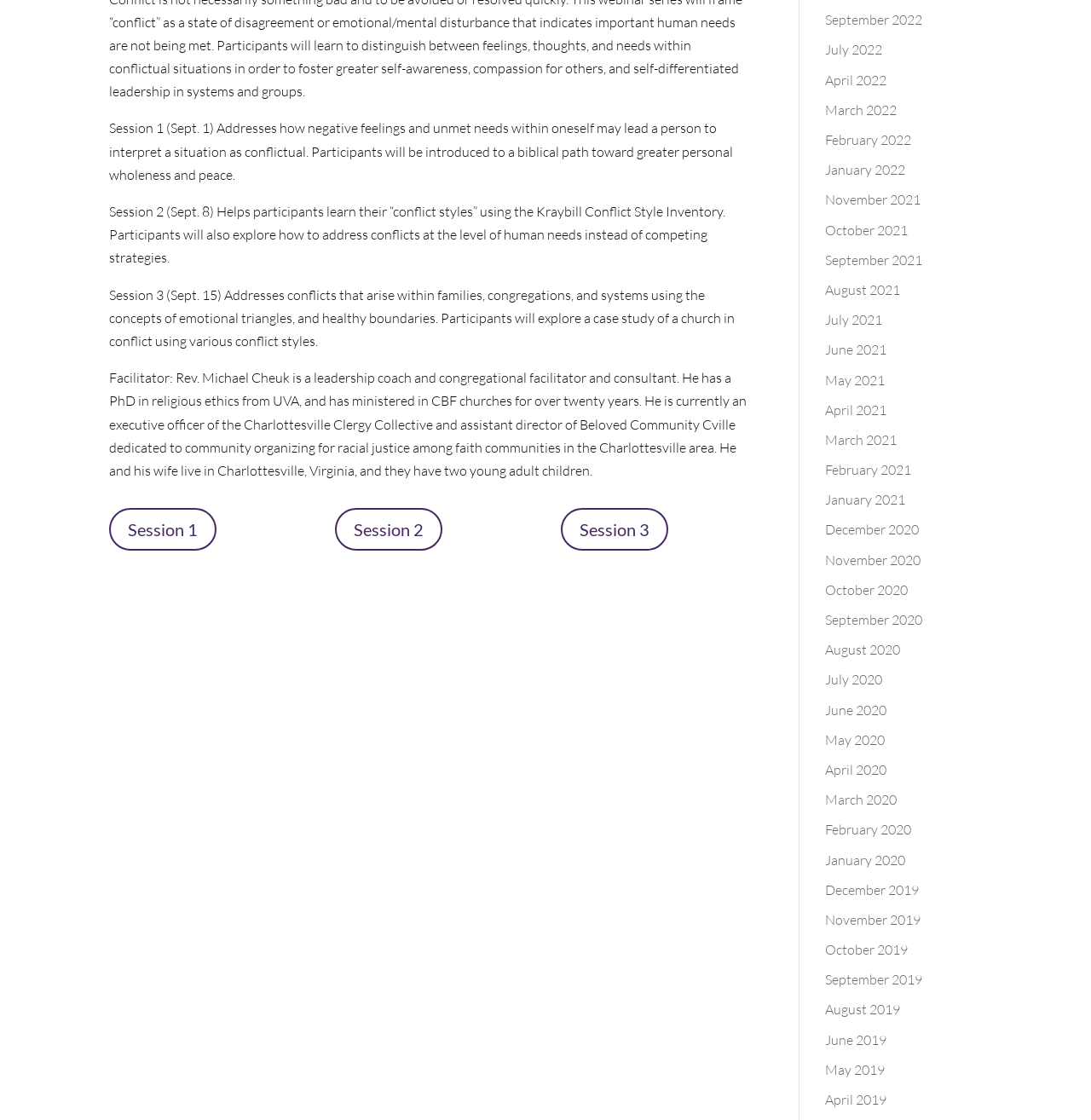How many sessions are listed on the webpage?
Please provide a single word or phrase answer based on the image.

3